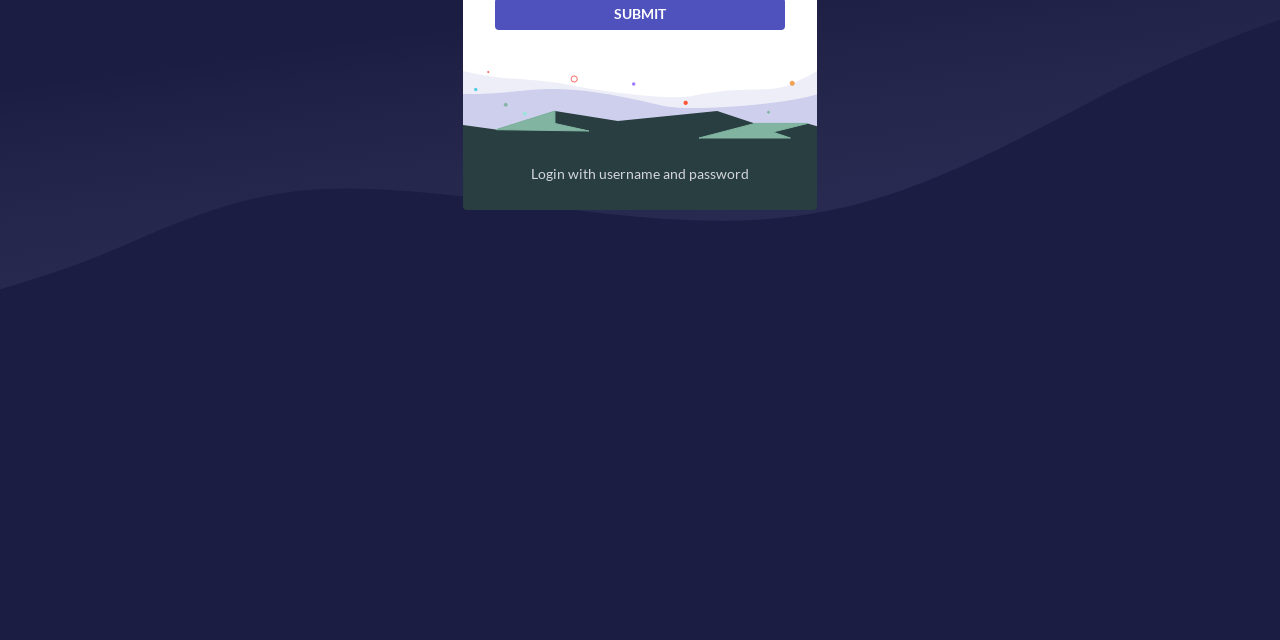Locate the UI element described by Login with username and password in the provided webpage screenshot. Return the bounding box coordinates in the format (top-left x, top-left y, bottom-right x, bottom-right y), ensuring all values are between 0 and 1.

[0.407, 0.247, 0.593, 0.297]